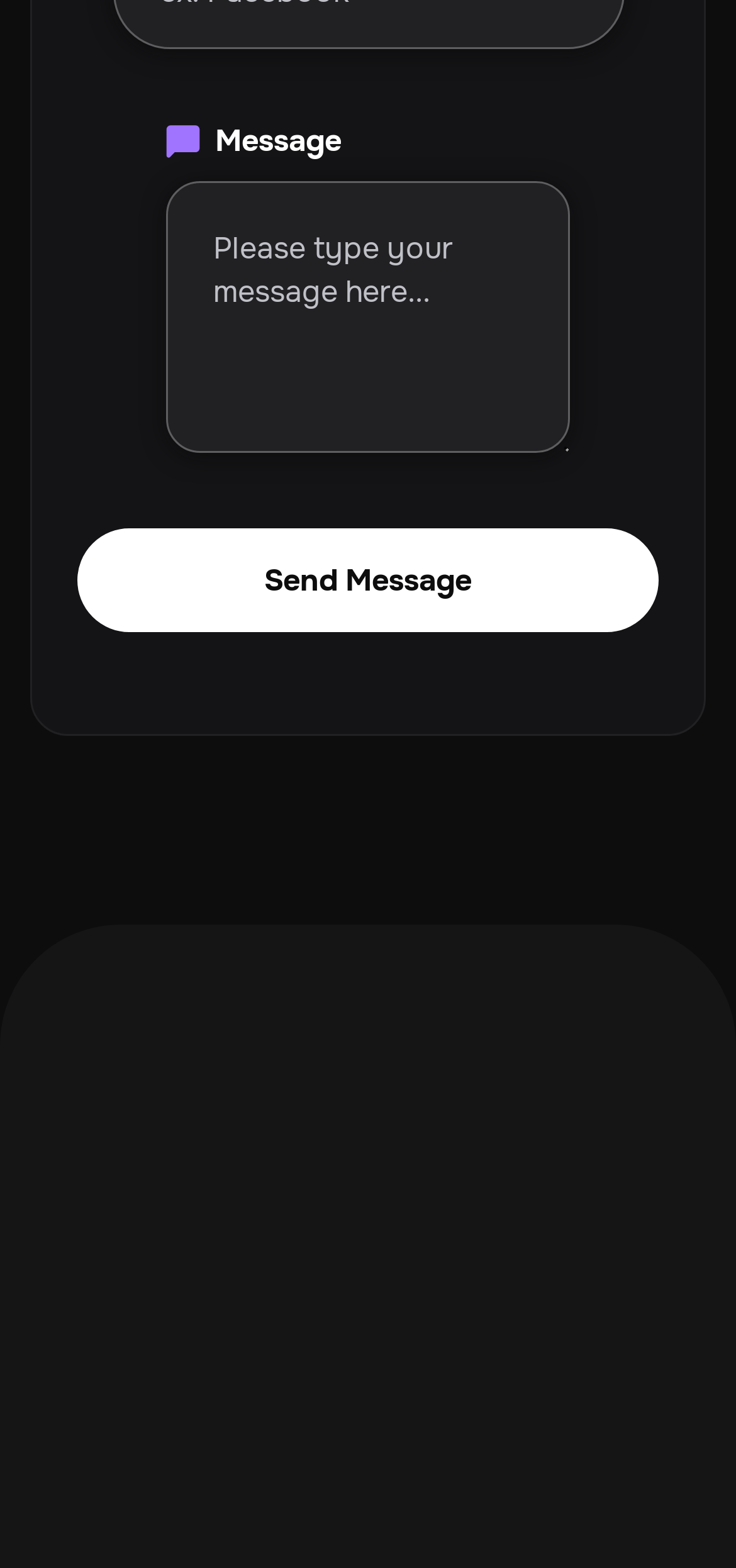Kindly determine the bounding box coordinates of the area that needs to be clicked to fulfill this instruction: "Go to Home page".

[0.218, 0.646, 0.331, 0.668]